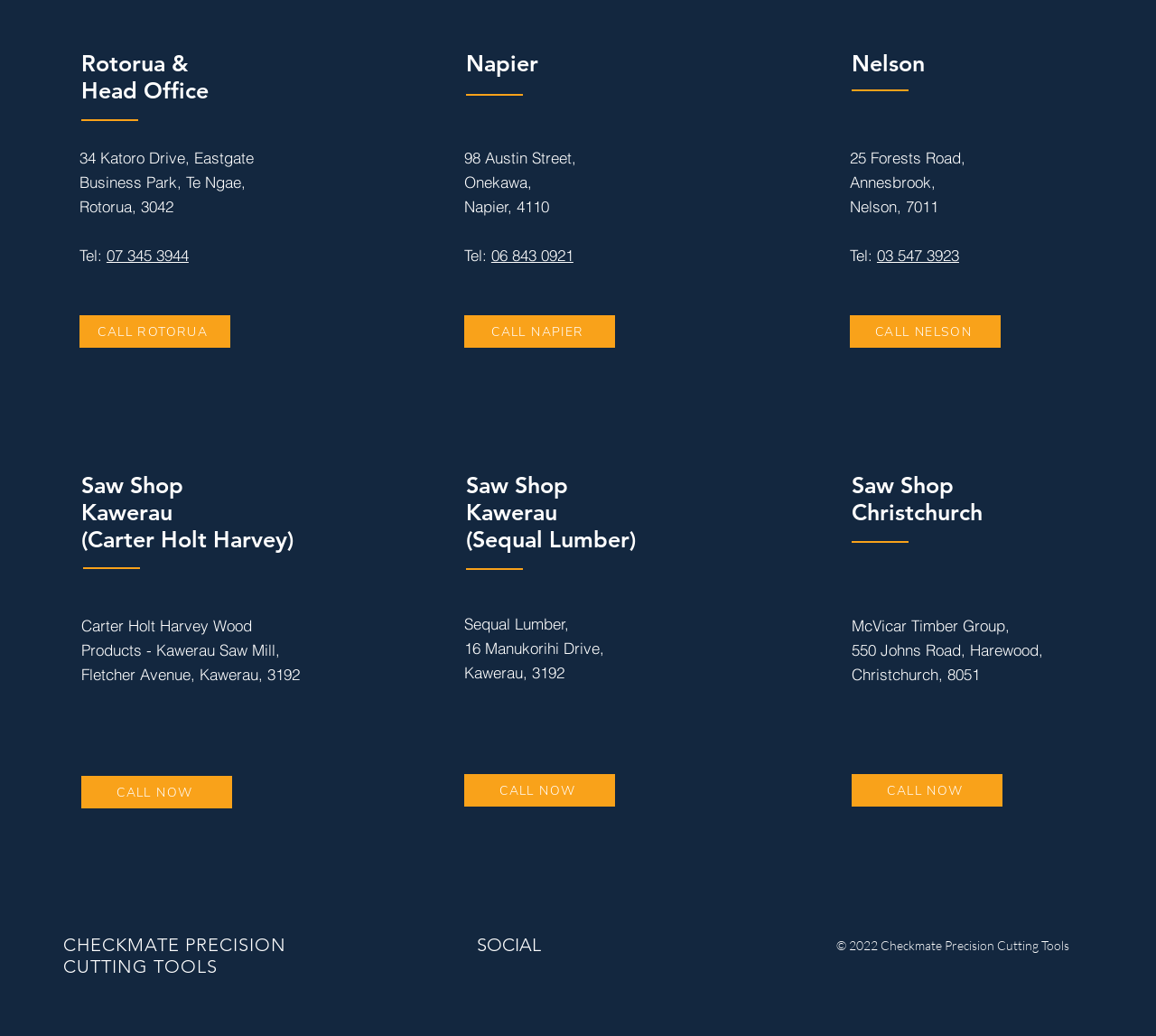Could you provide the bounding box coordinates for the portion of the screen to click to complete this instruction: "Check Checkmate Precision Cutting Tools"?

[0.055, 0.902, 0.248, 0.944]